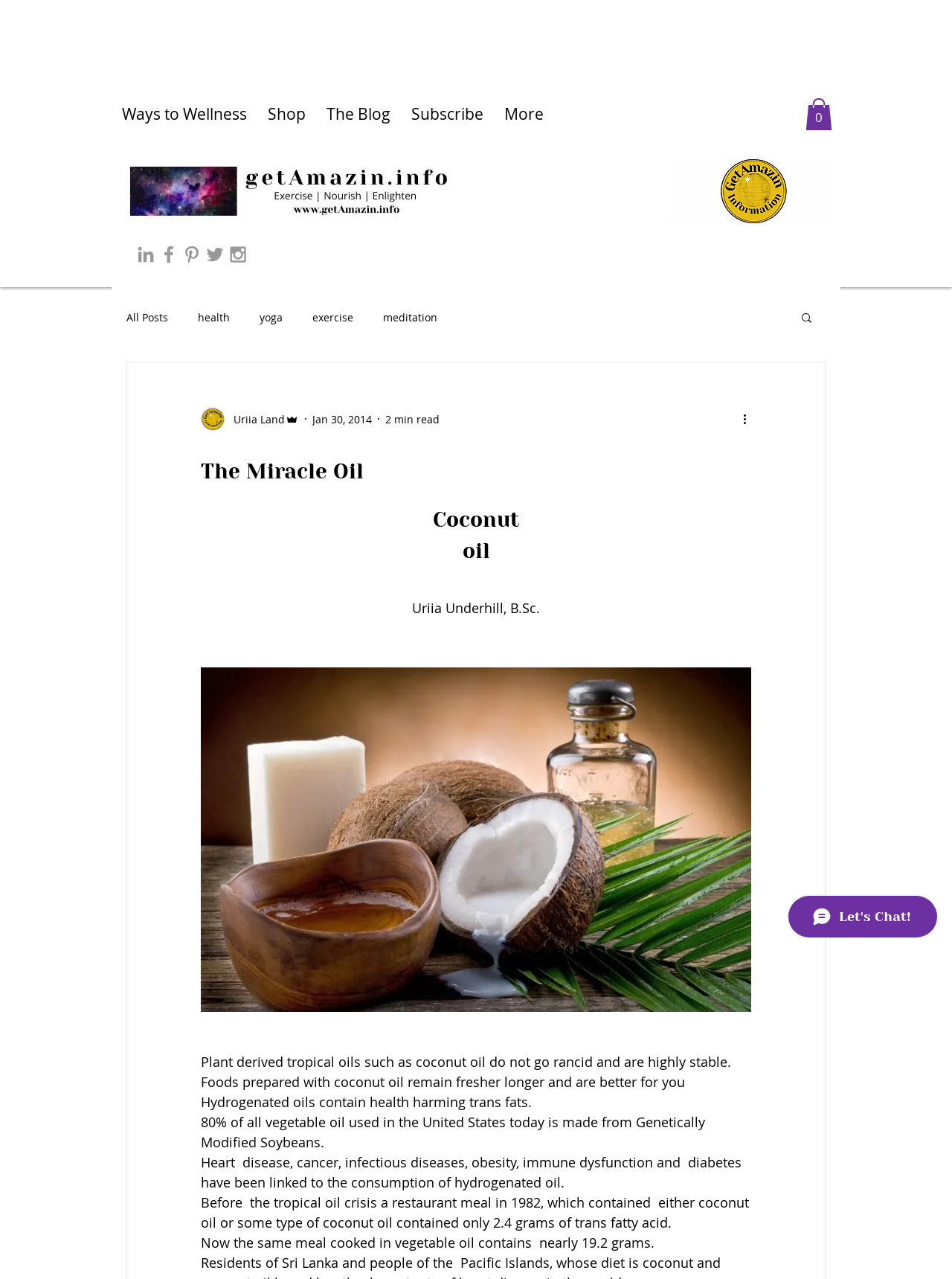What is the estimated reading time of the blog post?
Could you answer the question with a detailed and thorough explanation?

The estimated reading time of the blog post is 2 minutes, which is mentioned below the author's name and date of publication.